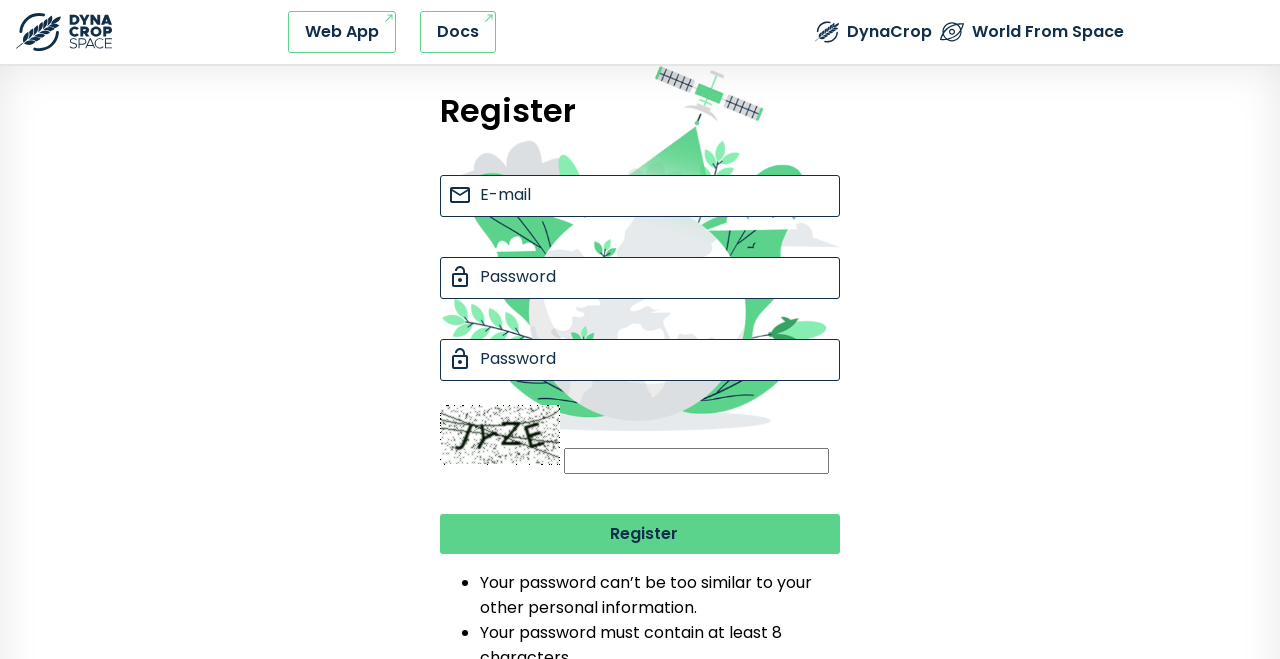Please predict the bounding box coordinates (top-left x, top-left y, bottom-right x, bottom-right y) for the UI element in the screenshot that fits the description: Web App

[0.225, 0.017, 0.31, 0.08]